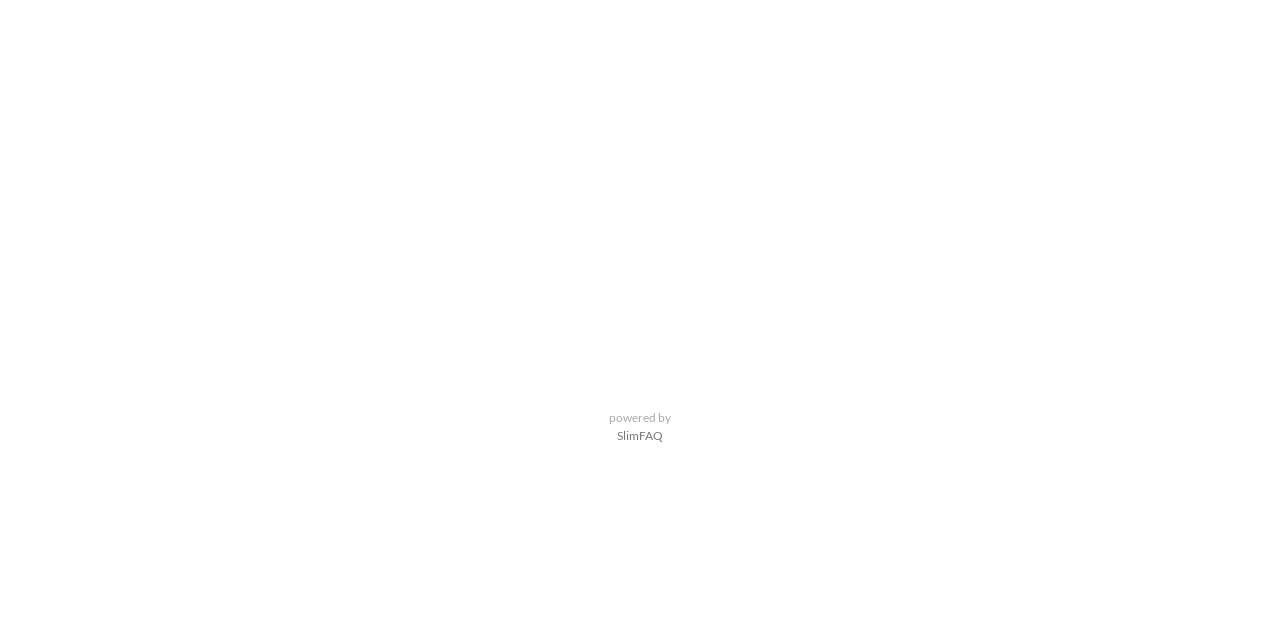Predict the bounding box coordinates for the UI element described as: "SlimFAQ". The coordinates should be four float numbers between 0 and 1, presented as [left, top, right, bottom].

[0.482, 0.669, 0.518, 0.692]